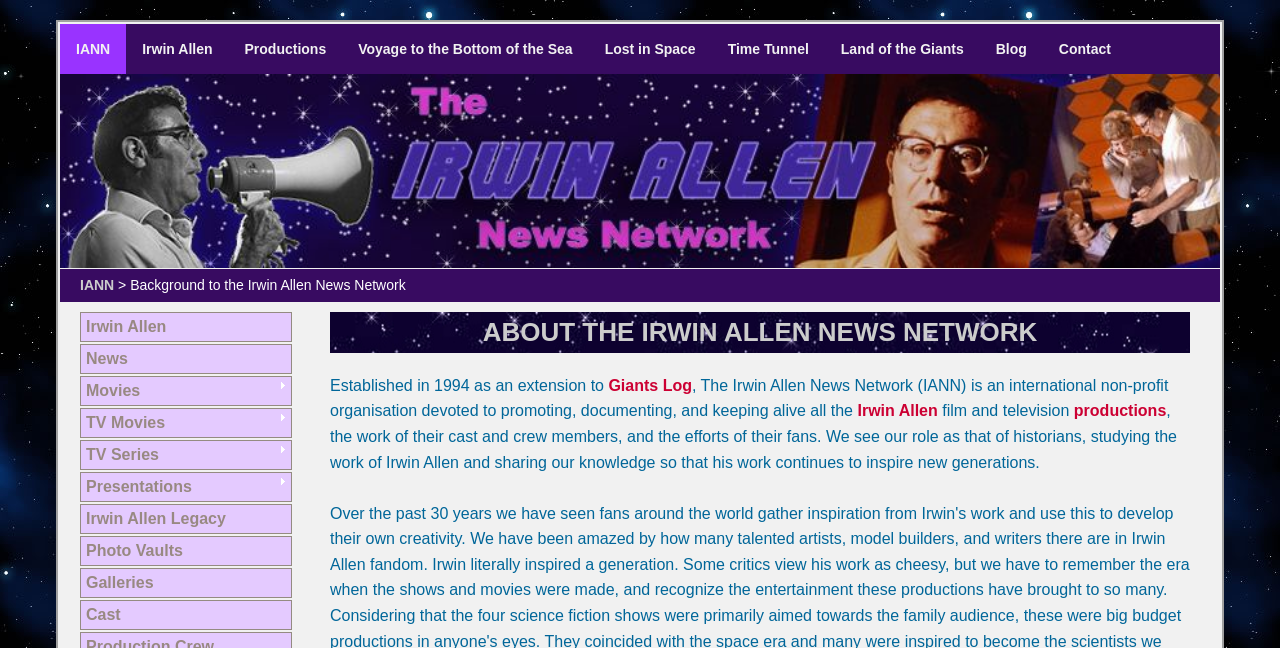Bounding box coordinates should be in the format (top-left x, top-left y, bottom-right x, bottom-right y) and all values should be floating point numbers between 0 and 1. Determine the bounding box coordinate for the UI element described as: Land of the Giants

[0.644, 0.037, 0.765, 0.115]